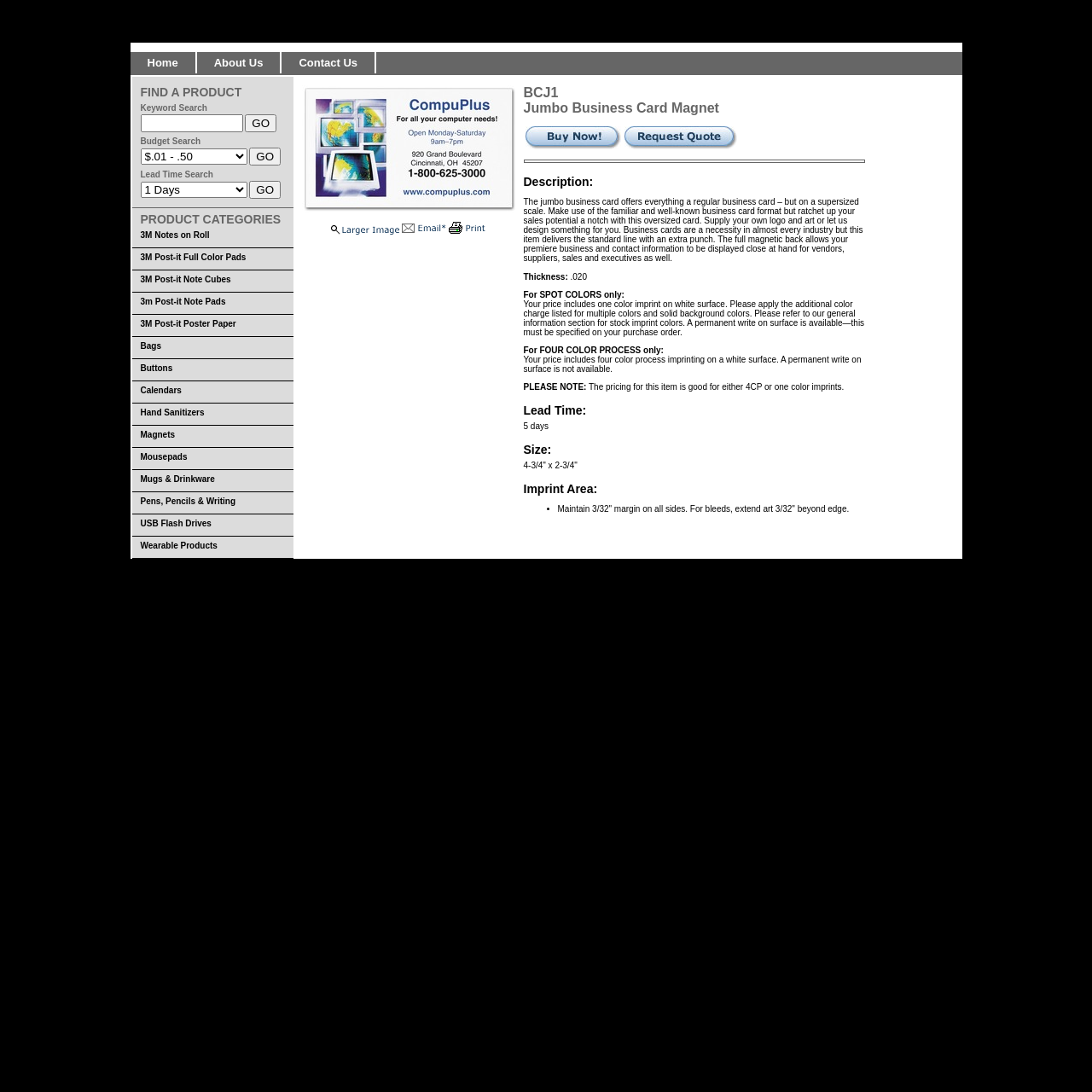Create a detailed description of the webpage's content and layout.

The webpage is a product page for a "Jumbo Business Card Magnet" with a prominent image of the product at the top right corner. The page is divided into sections, with a navigation menu at the top featuring links to "Home", "About Us", and "Contact Us". Below the navigation menu, there is a search section with three options: "Keyword Search", "Budget Search", and "Lead Time Search", each with a corresponding textbox and "GO" button.

On the left side of the page, there is a list of product categories with links to various products, including "3M Notes on Roll", "Bags", "Buttons", and "Magnets", among others.

The main content of the page is dedicated to the product description, which is divided into sections. The first section features a heading "BCJ1" and a subheading "Jumbo Business Card Magnet". Below this, there is a table with two columns, each containing a link and an image.

The next section is the product description, which provides detailed information about the product, including its features, thickness, and pricing. The description is followed by sections on "Lead Time", "Size", and "Imprint Area", each with corresponding details.

Throughout the page, there are various headings, links, and images that provide additional information and visuals about the product. Overall, the page is well-organized and easy to navigate, with a clear focus on providing detailed information about the "Jumbo Business Card Magnet" product.